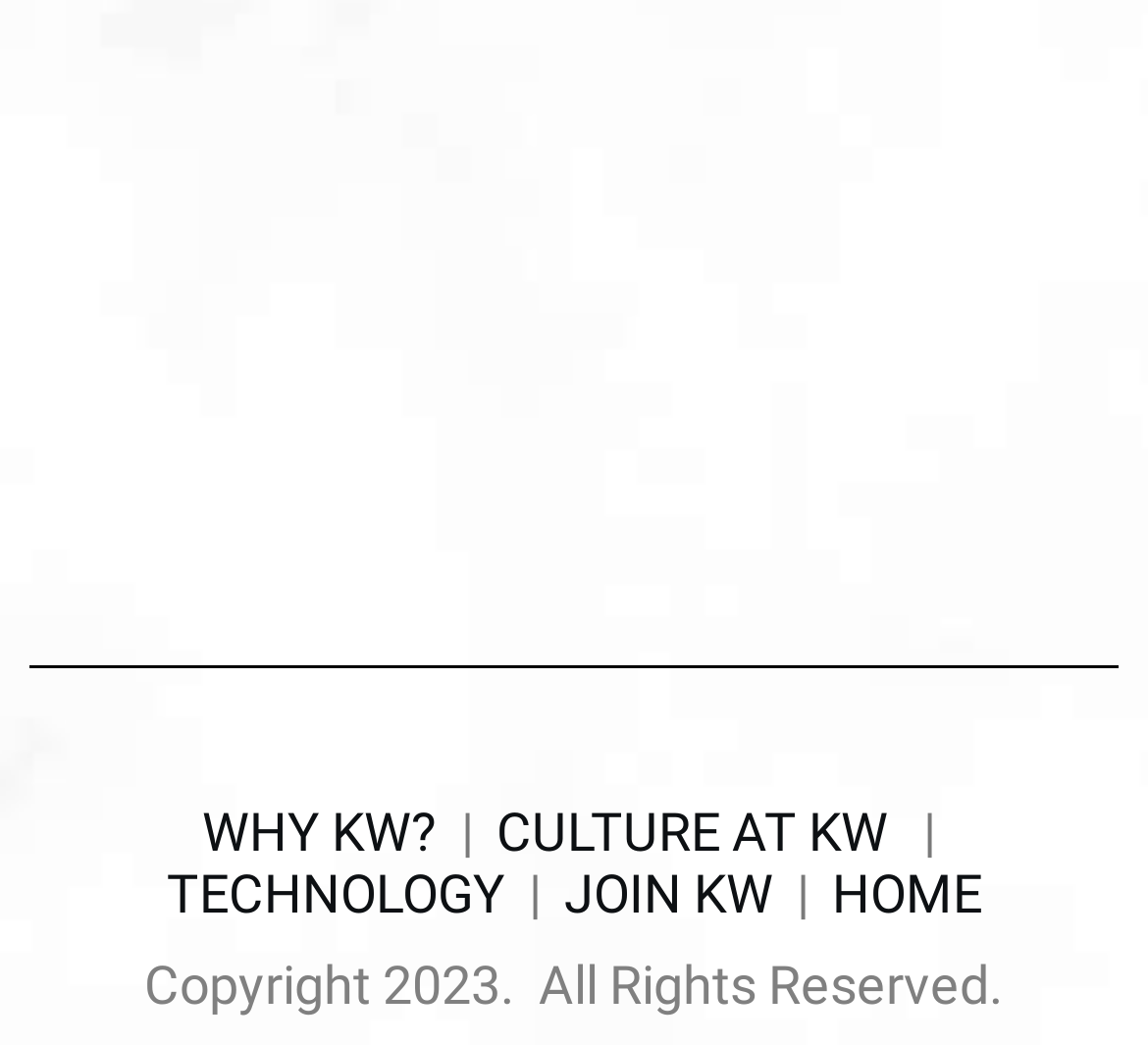Provide a single word or phrase to answer the given question: 
What is the last item in the footer section?

Copyright 2023. All Rights Reserved.